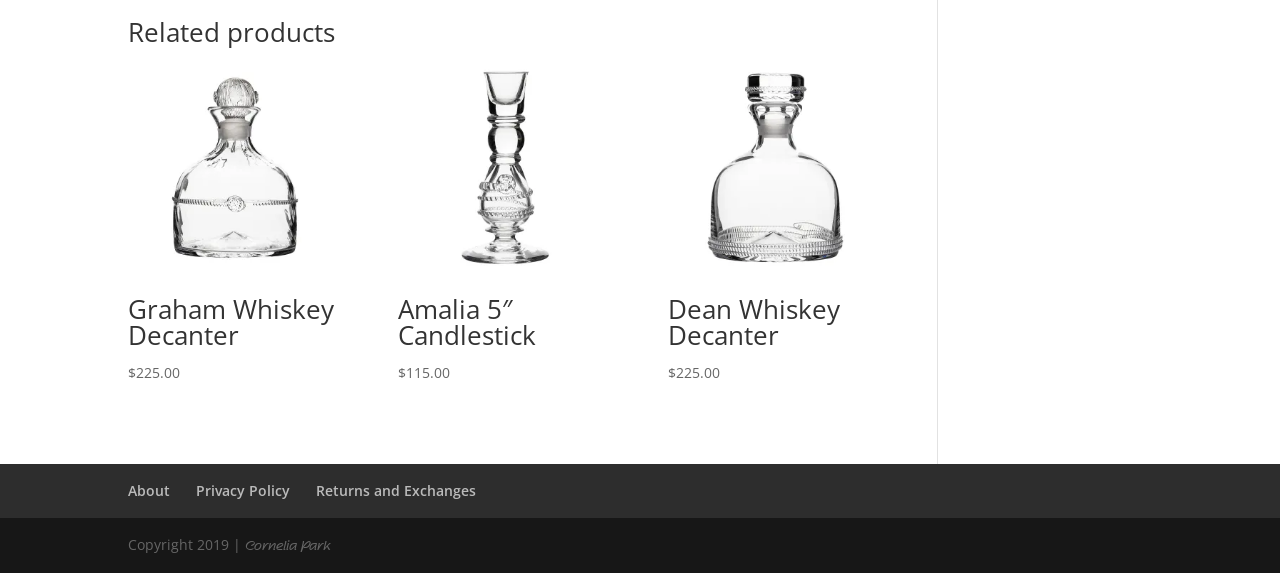Please provide a brief answer to the question using only one word or phrase: 
How many links are present in the footer section?

3